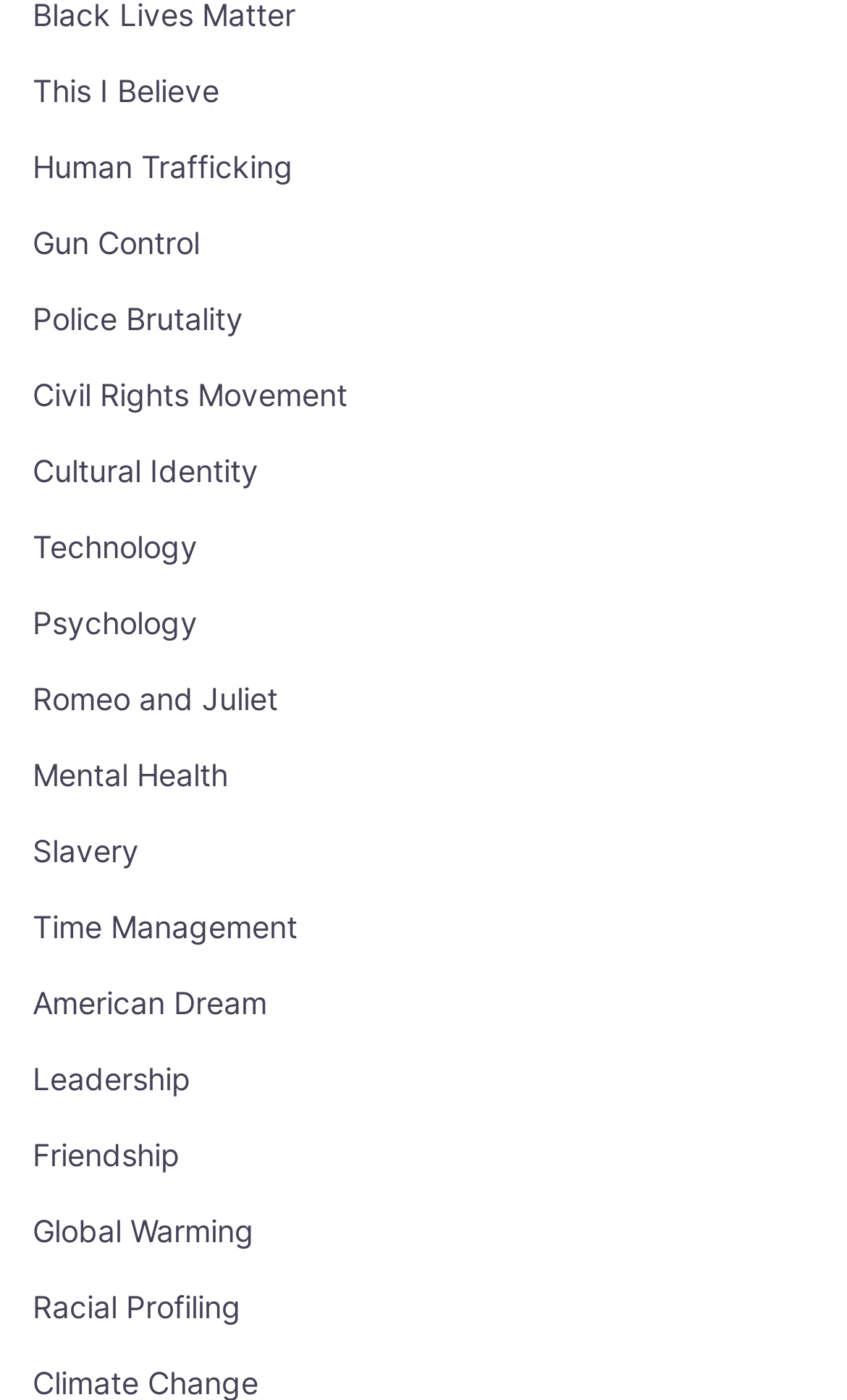Determine the bounding box coordinates for the clickable element to execute this instruction: "learn about Gun Control". Provide the coordinates as four float numbers between 0 and 1, i.e., [left, top, right, bottom].

[0.038, 0.16, 0.236, 0.186]